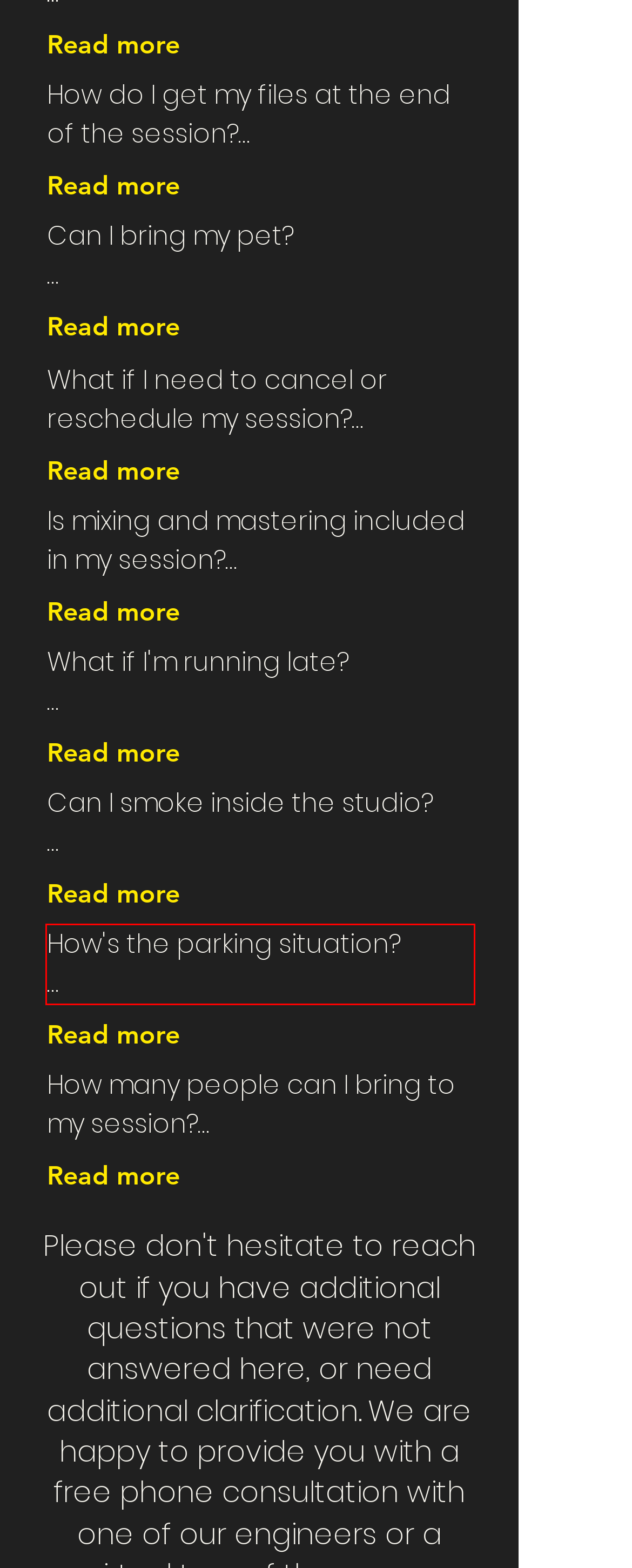Observe the screenshot of the webpage that includes a red rectangle bounding box. Conduct OCR on the content inside this red bounding box and generate the text.

How's the parking situation? There is street parking, which is free everyday after 6PM and all day on Sunday, and there are two public parking lots within one block. Please note that the parking lot directly across the street from the studio closes around 9PM. For metered street parking during the day, we recommend setting an alarm on your phone to avoid getting a ticket.